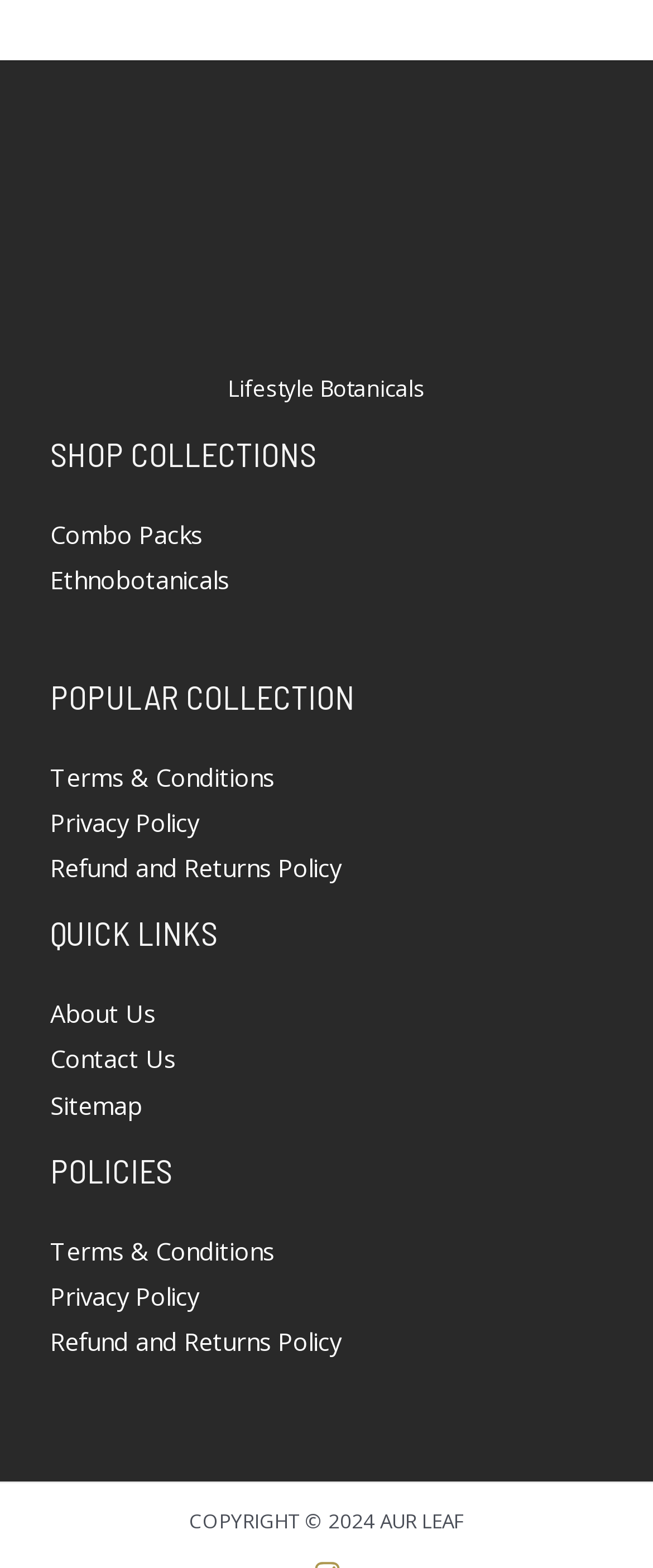Please provide a short answer using a single word or phrase for the question:
What is the purpose of the QUICK LINKS section?

Provides quick access to important pages